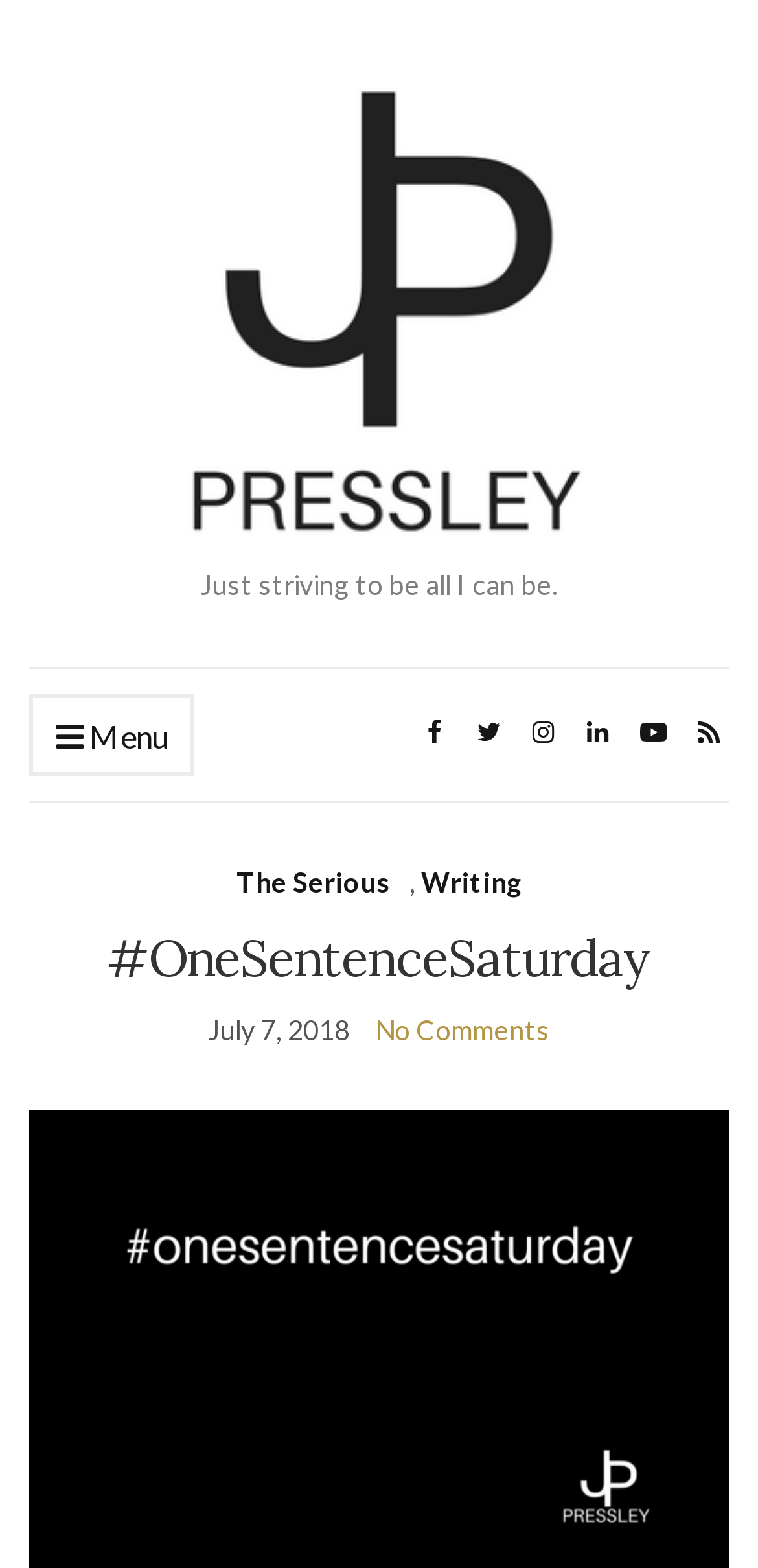How many comments are there on the latest article?
Based on the screenshot, respond with a single word or phrase.

No Comments